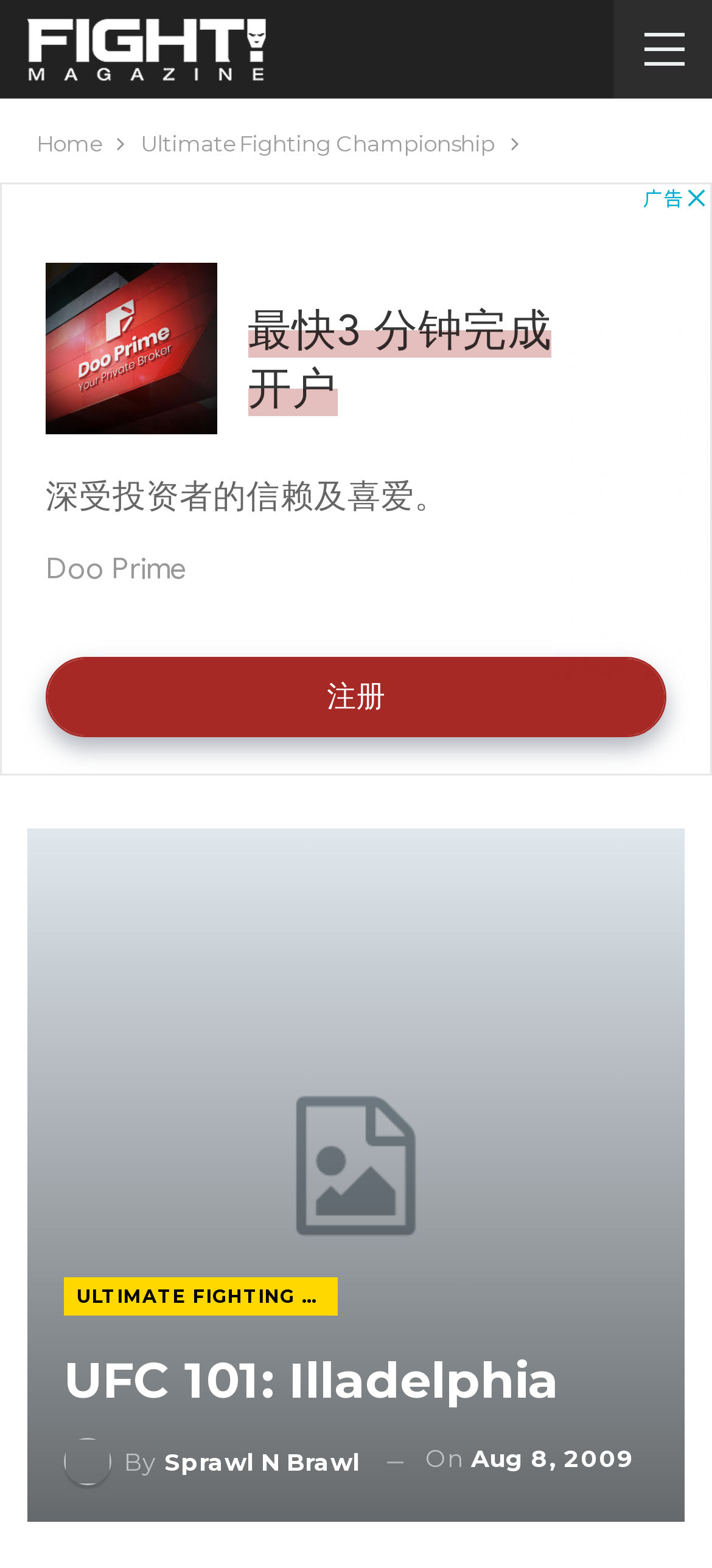Create an in-depth description of the webpage, covering main sections.

The webpage is about UFC 101: Illadelphia, with a prominent image of FIGHT! Magazine at the top left corner. Below the image, there is a navigation section with breadcrumbs, featuring links to "Home" and "Ultimate Fighting Championship". 

To the right of the navigation section, there is an advertisement iframe that spans the entire width of the page. 

Below the advertisement, the main content of the page is divided into sections. At the top, there is a heading that reads "UFC 101: Illadelphia". Below the heading, there are three links: "ULTIMATE FIGHTING CHAMPIONSHIP", "UFC 101: Illadelphia", and "By Sprawl N Brawl". 

On the right side of the main content, there is a time section that displays the date "Aug 8, 2009". The time section is preceded by the text "On". 

The webpage provides quick links to all the UFC 101 coverage, as indicated by the meta description.